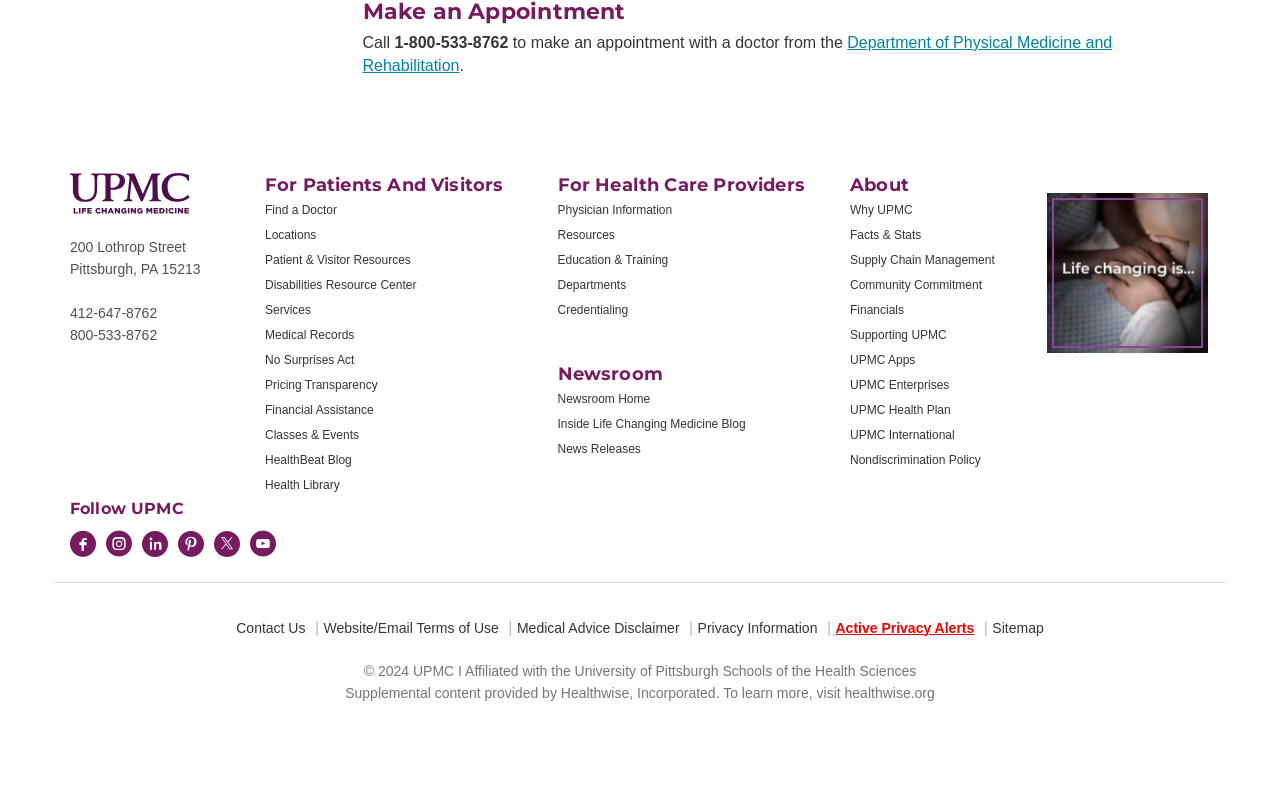Provide a brief response to the question below using one word or phrase:
How many social media platforms are listed at the bottom of the webpage?

6